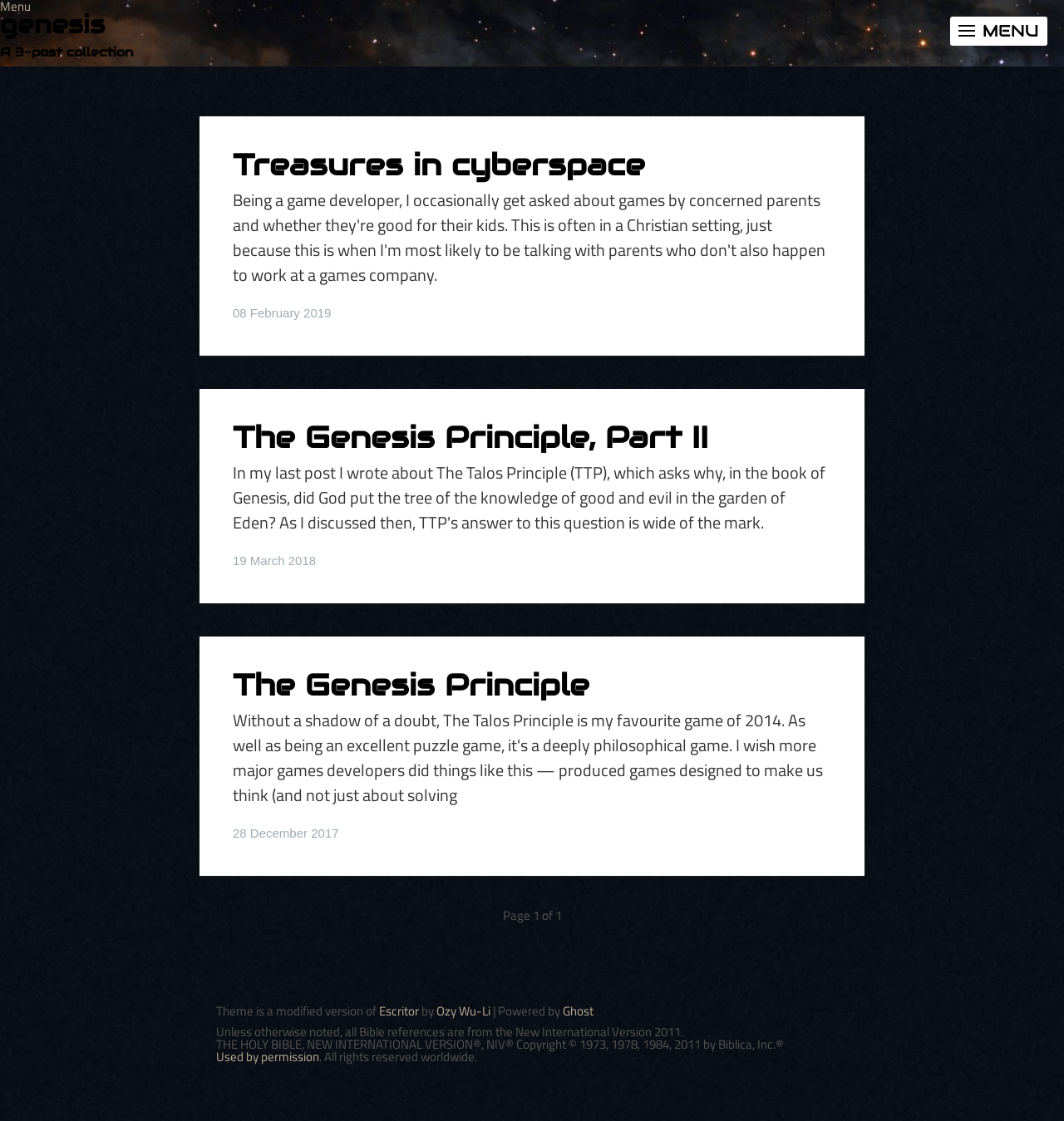Please identify the bounding box coordinates of the element that needs to be clicked to execute the following command: "Click the link to the next page". Provide the bounding box using four float numbers between 0 and 1, formatted as [left, top, right, bottom].

[0.472, 0.808, 0.528, 0.825]